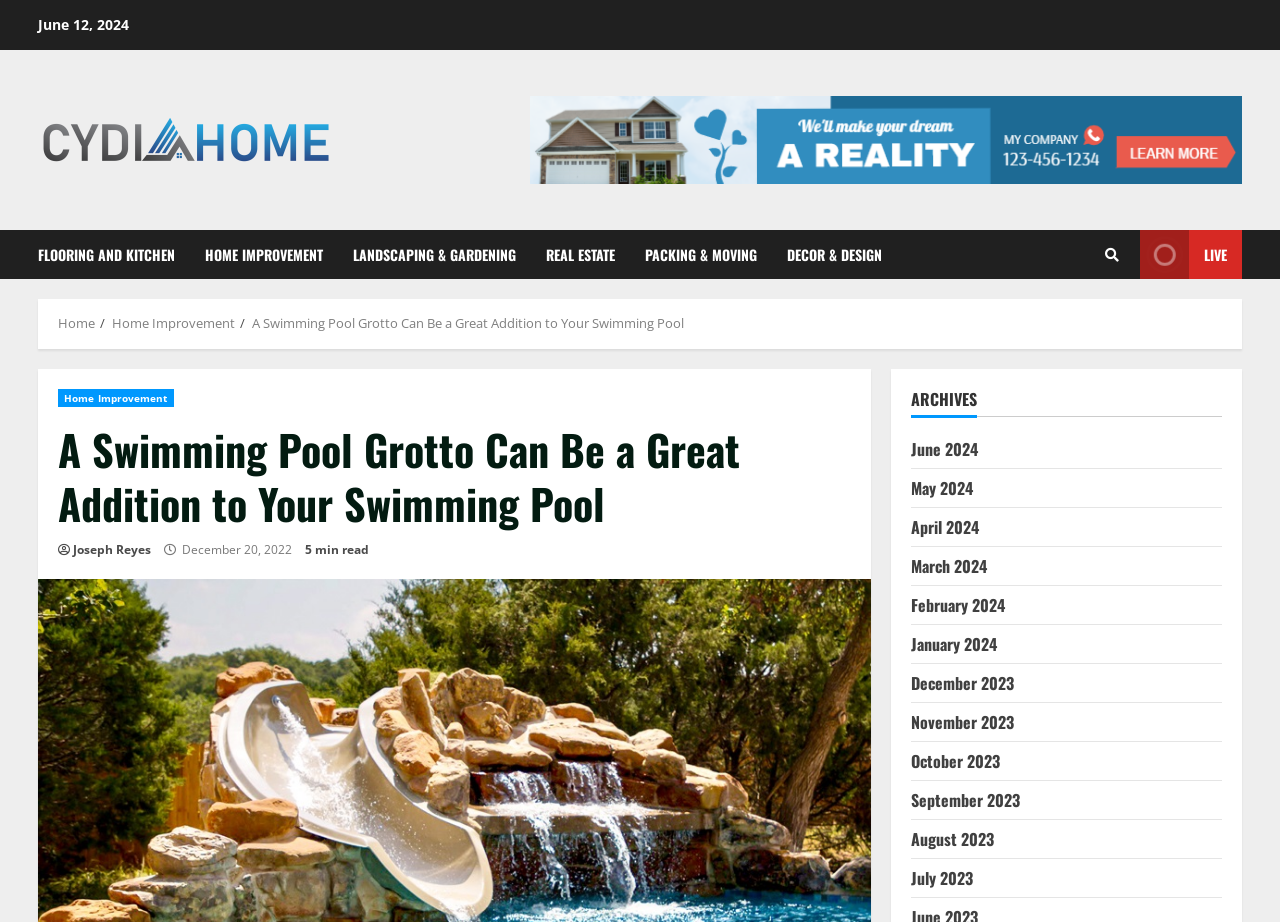Identify the bounding box of the UI component described as: "Packing & Moving".

[0.492, 0.25, 0.603, 0.303]